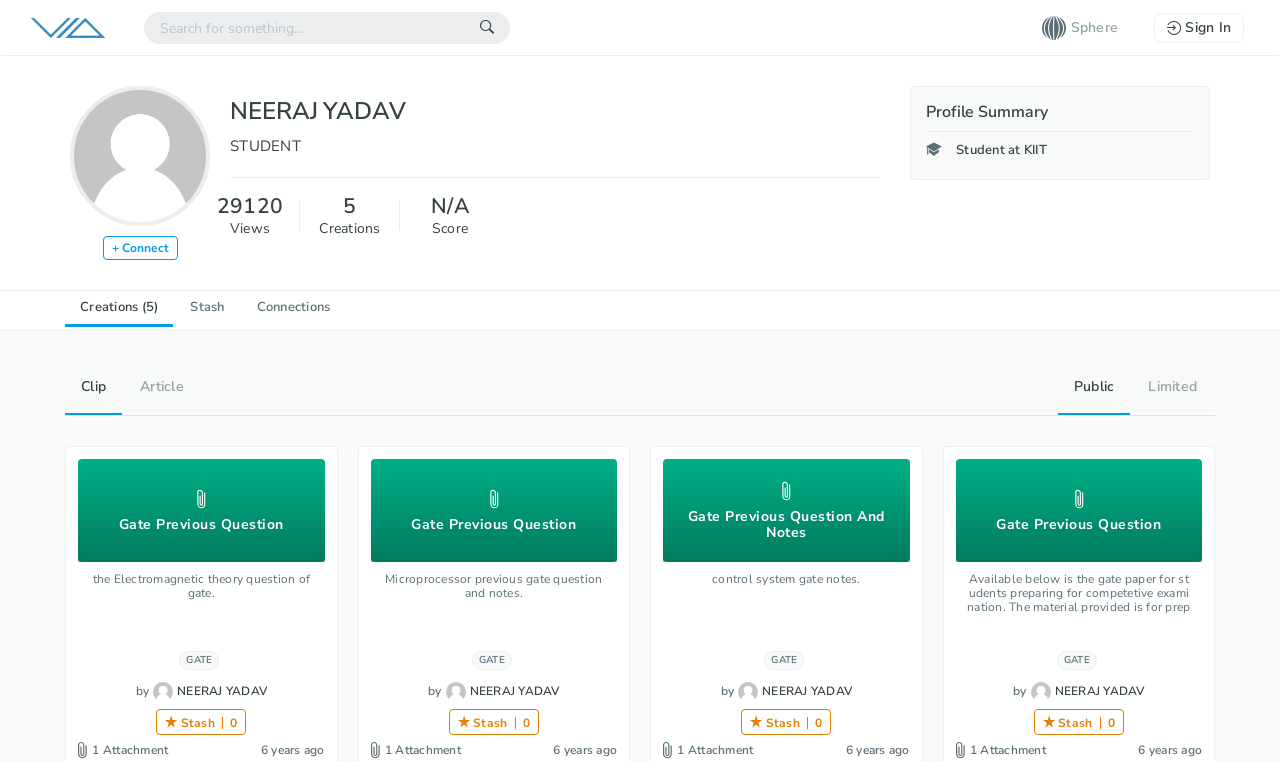Please find the bounding box coordinates of the element that must be clicked to perform the given instruction: "View Creations". The coordinates should be four float numbers from 0 to 1, i.e., [left, top, right, bottom].

[0.051, 0.382, 0.135, 0.43]